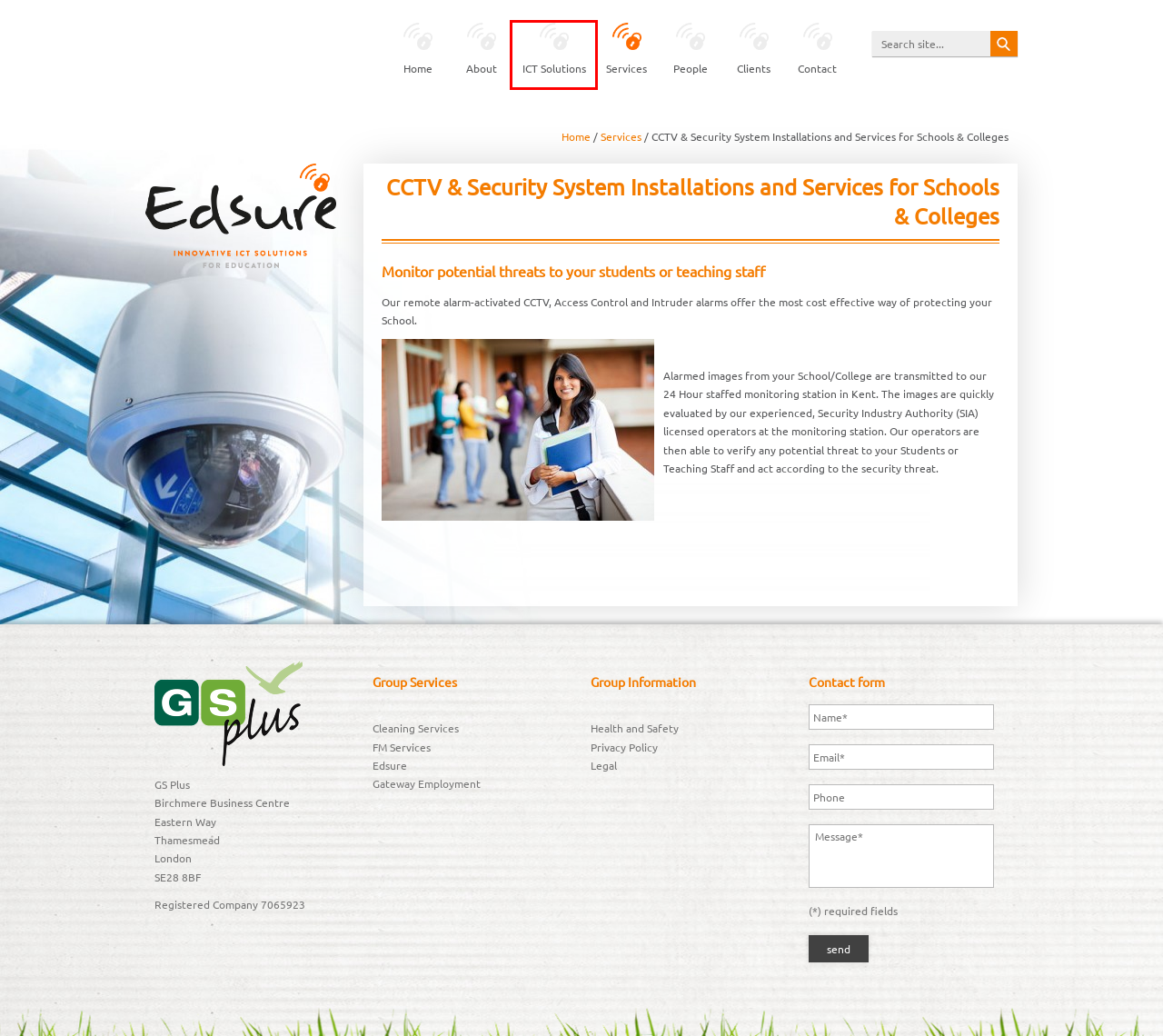Provided is a screenshot of a webpage with a red bounding box around an element. Select the most accurate webpage description for the page that appears after clicking the highlighted element. Here are the candidates:
A. Edsure - Edsure
B. Contact - Edsure
C. Health and Safety - Edsure
D. People - Edsure
E. Clients - Edsure
F. Services - Edsure
G. ICT Solutions - Edsure
H. About - Edsure

G